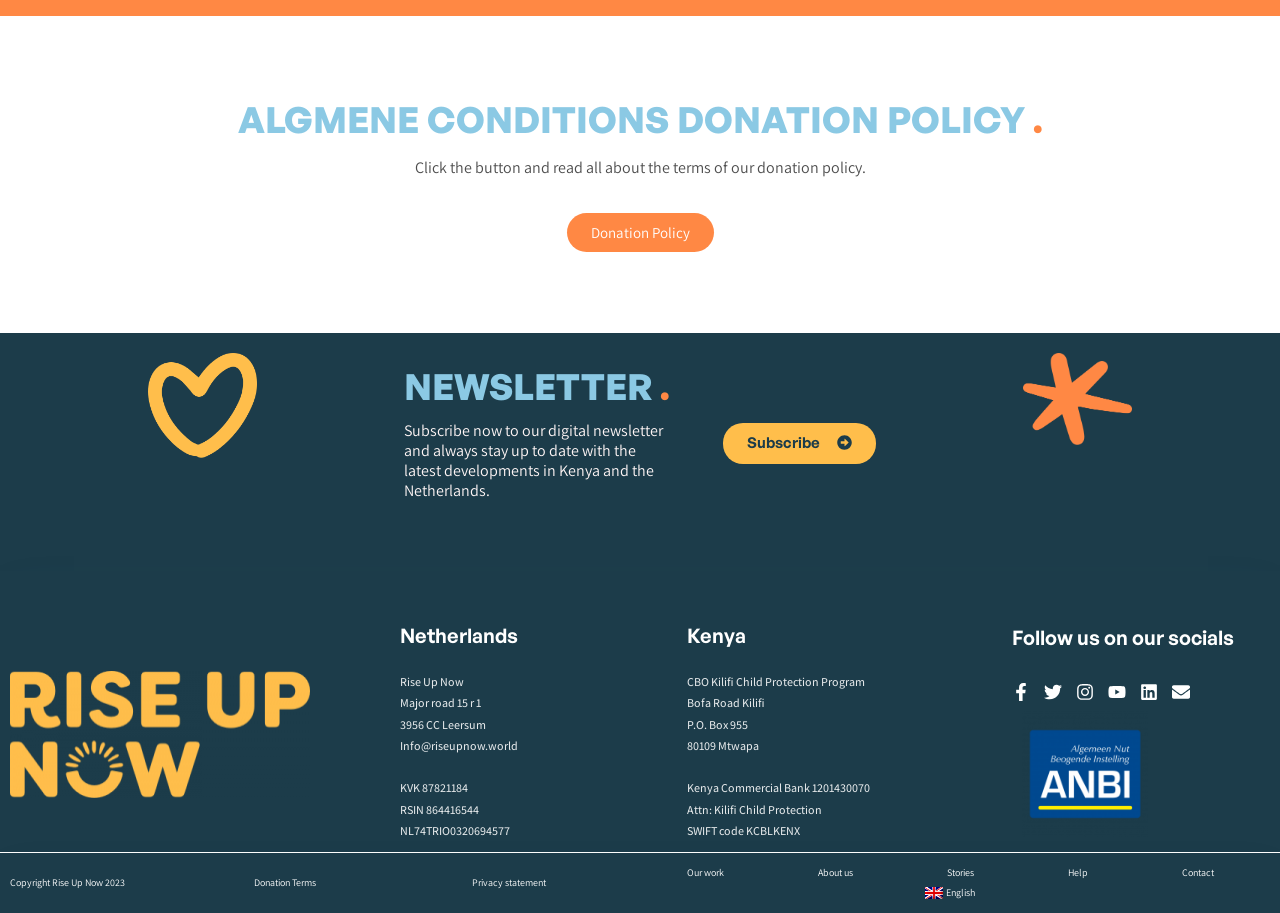What is the organization's donation policy?
Provide a detailed and well-explained answer to the question.

The webpage has a heading 'ALGMENE CONDITIONS DONATION POLICY' and a link 'Donation Policy' which suggests that the organization has a donation policy that can be accessed by clicking on the link.